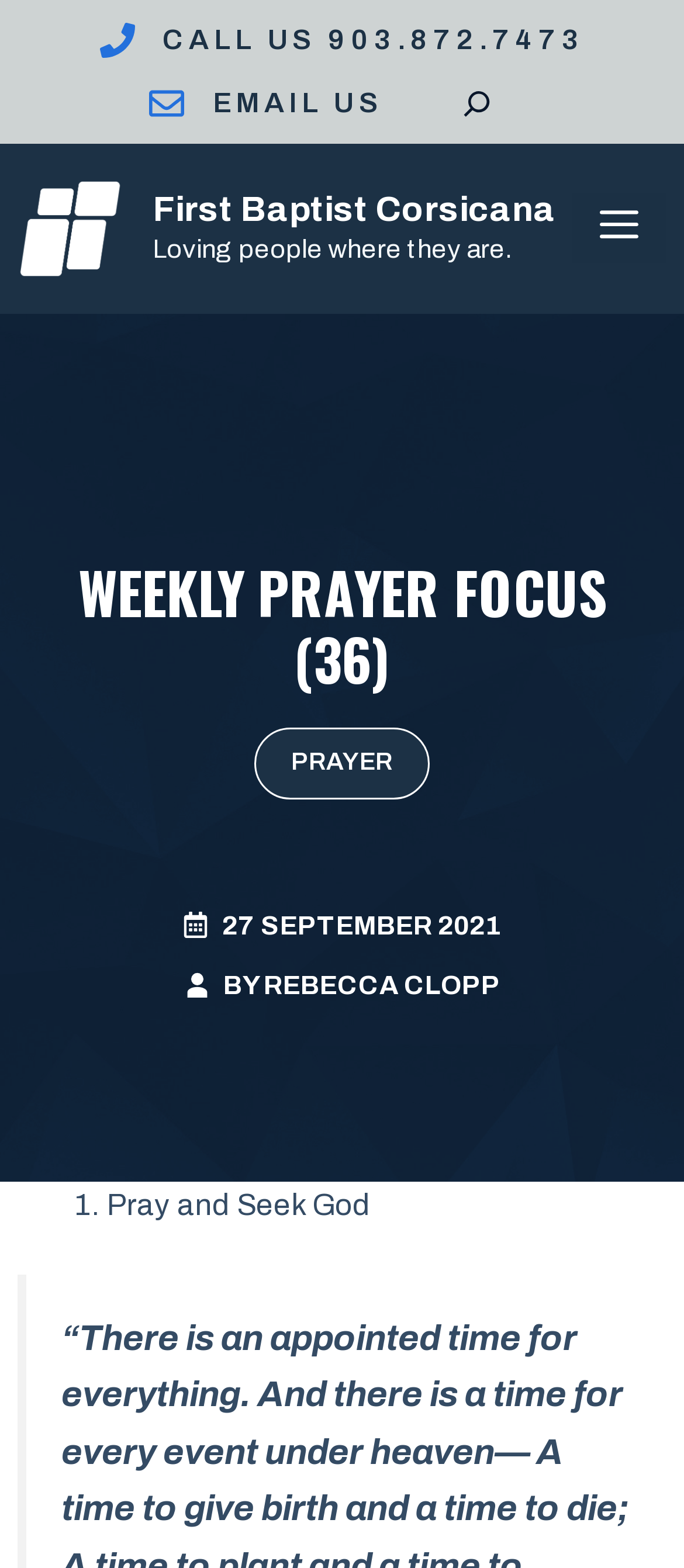Specify the bounding box coordinates (top-left x, top-left y, bottom-right x, bottom-right y) of the UI element in the screenshot that matches this description: Menu

[0.836, 0.123, 0.974, 0.168]